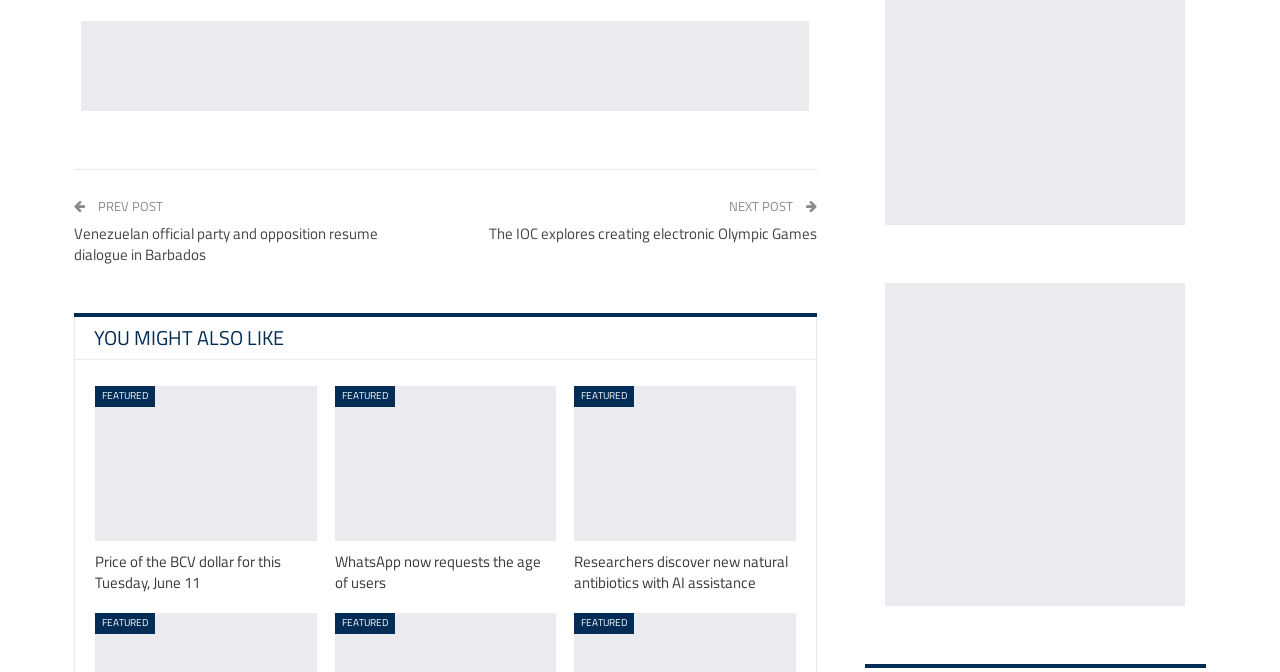Give a succinct answer to this question in a single word or phrase: 
How many 'FEATURED' sections are there?

3